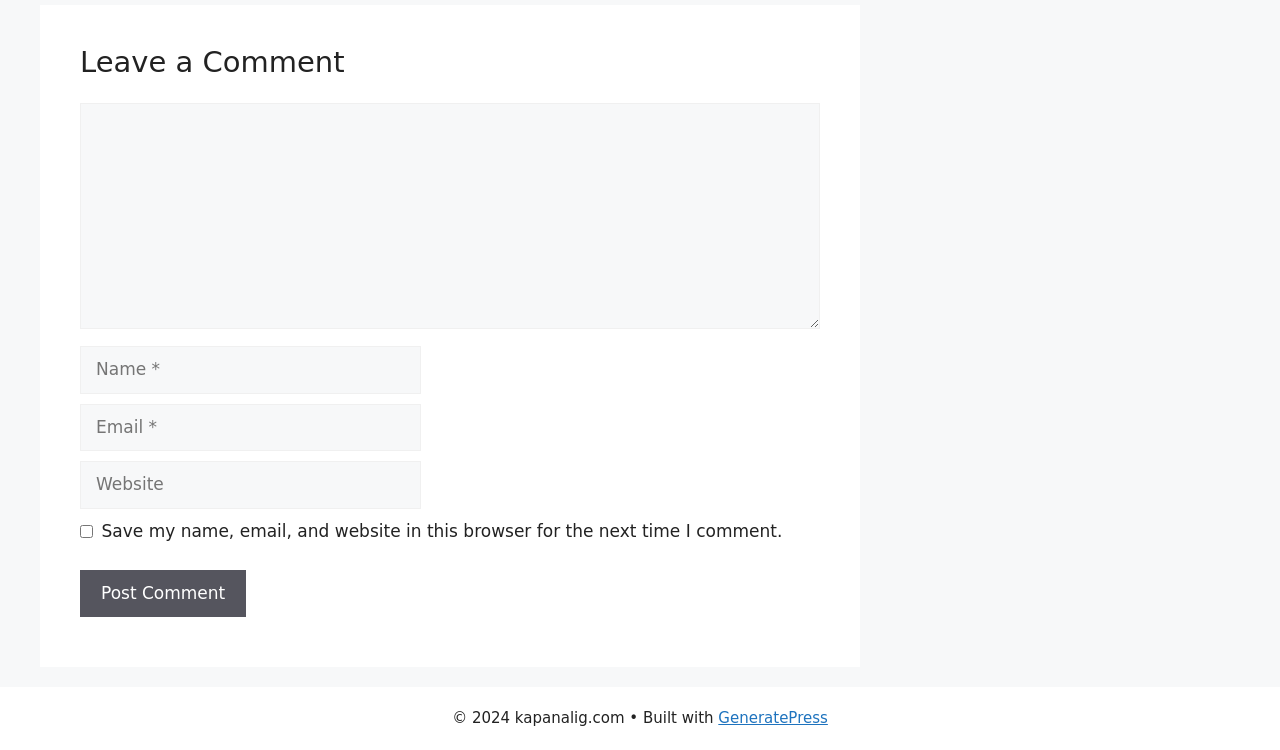Find the coordinates for the bounding box of the element with this description: "parent_node: Comment name="author" placeholder="Name *"".

[0.062, 0.462, 0.329, 0.525]